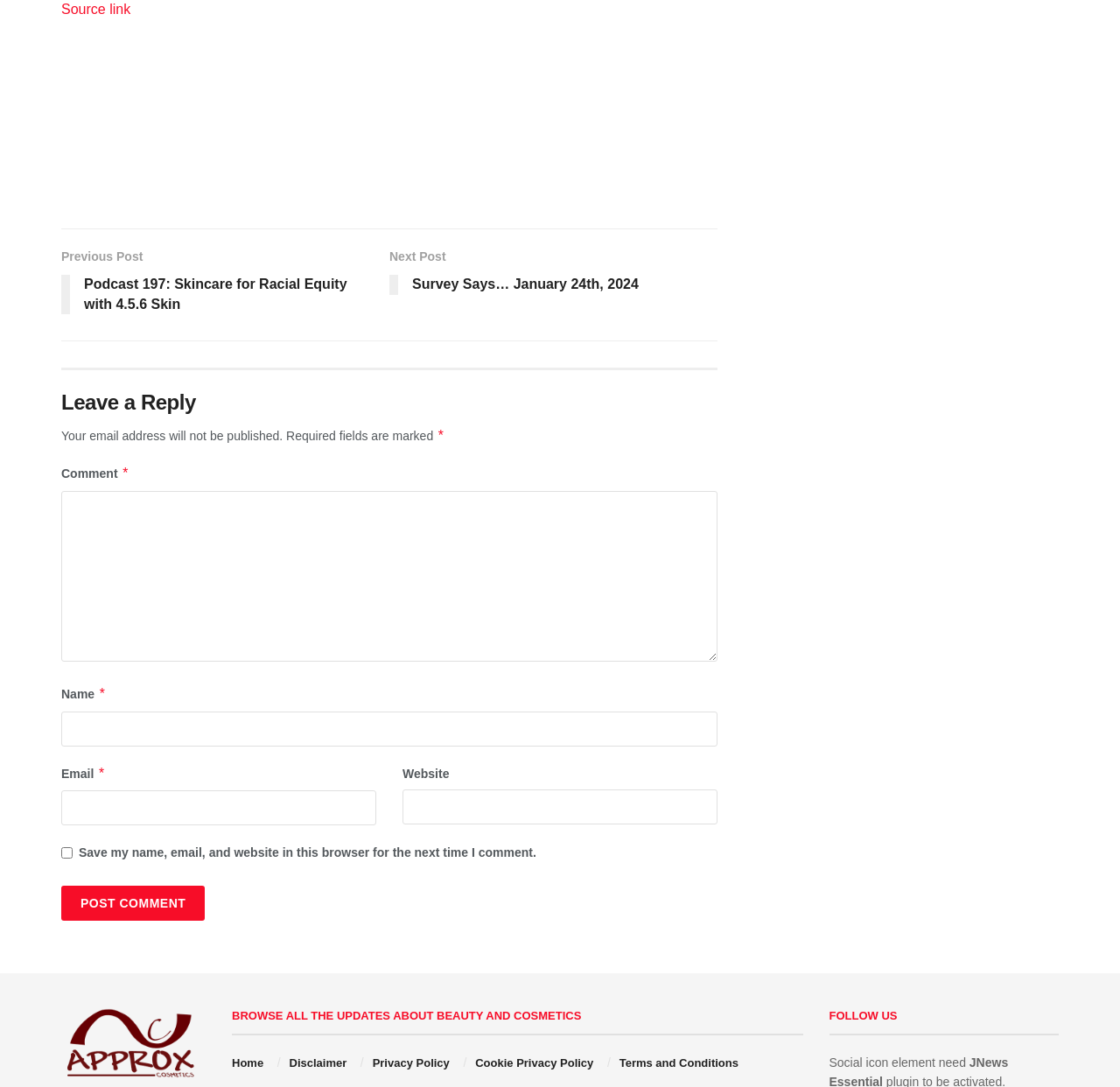Pinpoint the bounding box coordinates of the element that must be clicked to accomplish the following instruction: "Click the 'Previous Post' link". The coordinates should be in the format of four float numbers between 0 and 1, i.e., [left, top, right, bottom].

[0.055, 0.227, 0.348, 0.297]